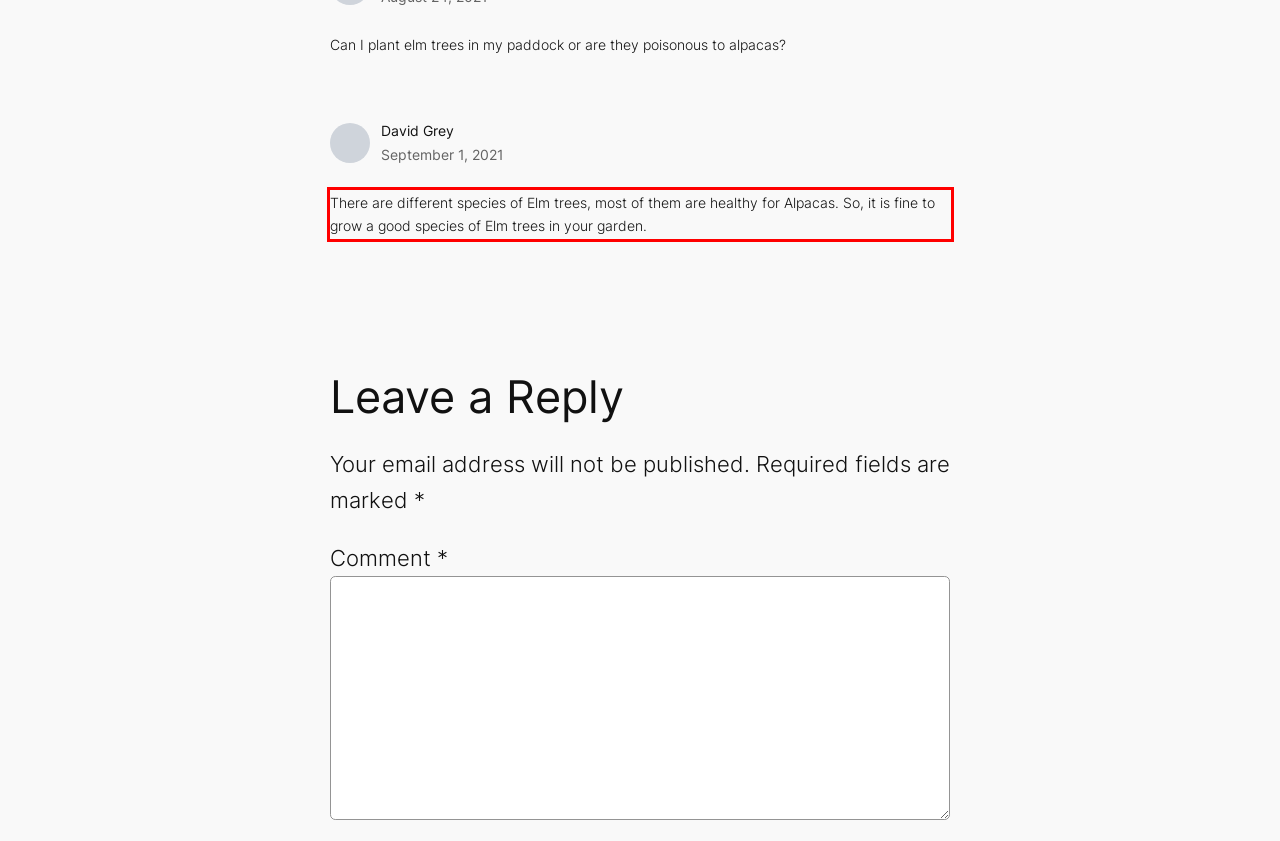Identify and transcribe the text content enclosed by the red bounding box in the given screenshot.

There are different species of Elm trees, most of them are healthy for Alpacas. So, it is fine to grow a good species of Elm trees in your garden.